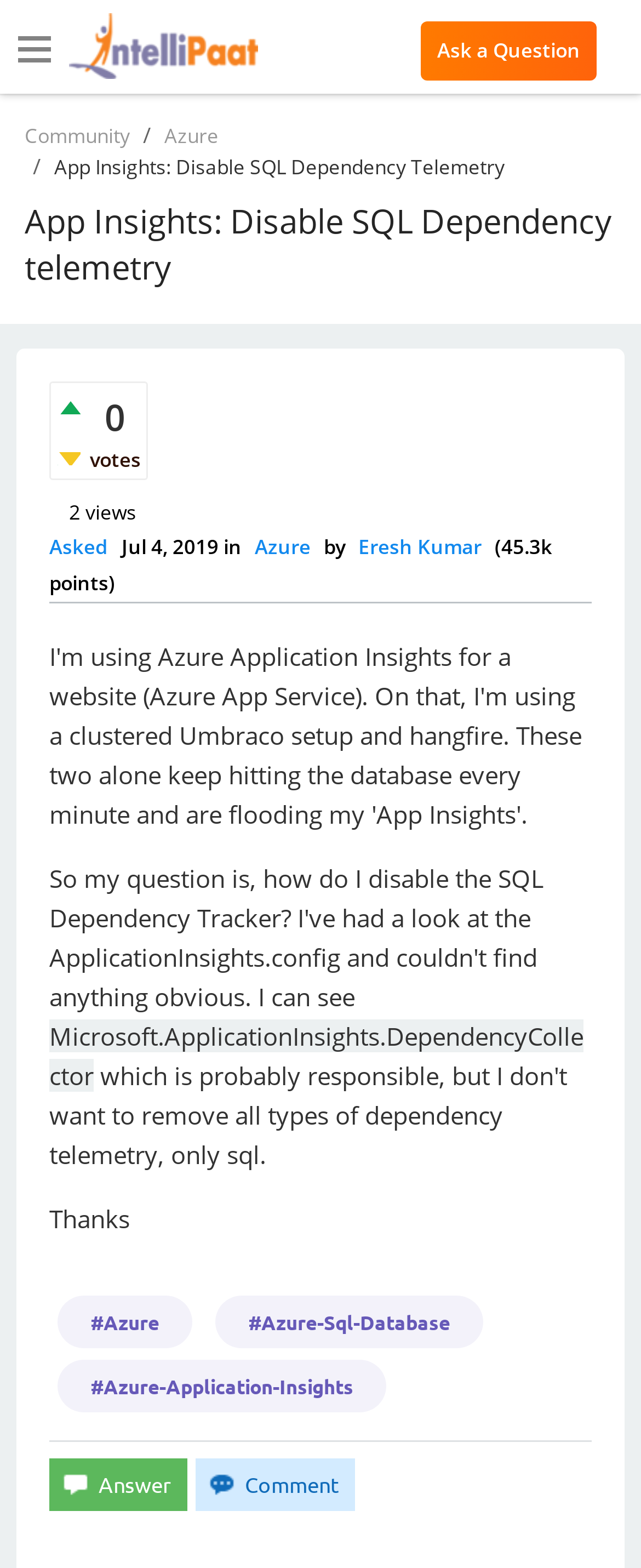Please specify the coordinates of the bounding box for the element that should be clicked to carry out this instruction: "Click on the 'Comment' button". The coordinates must be four float numbers between 0 and 1, formatted as [left, top, right, bottom].

[0.305, 0.93, 0.554, 0.964]